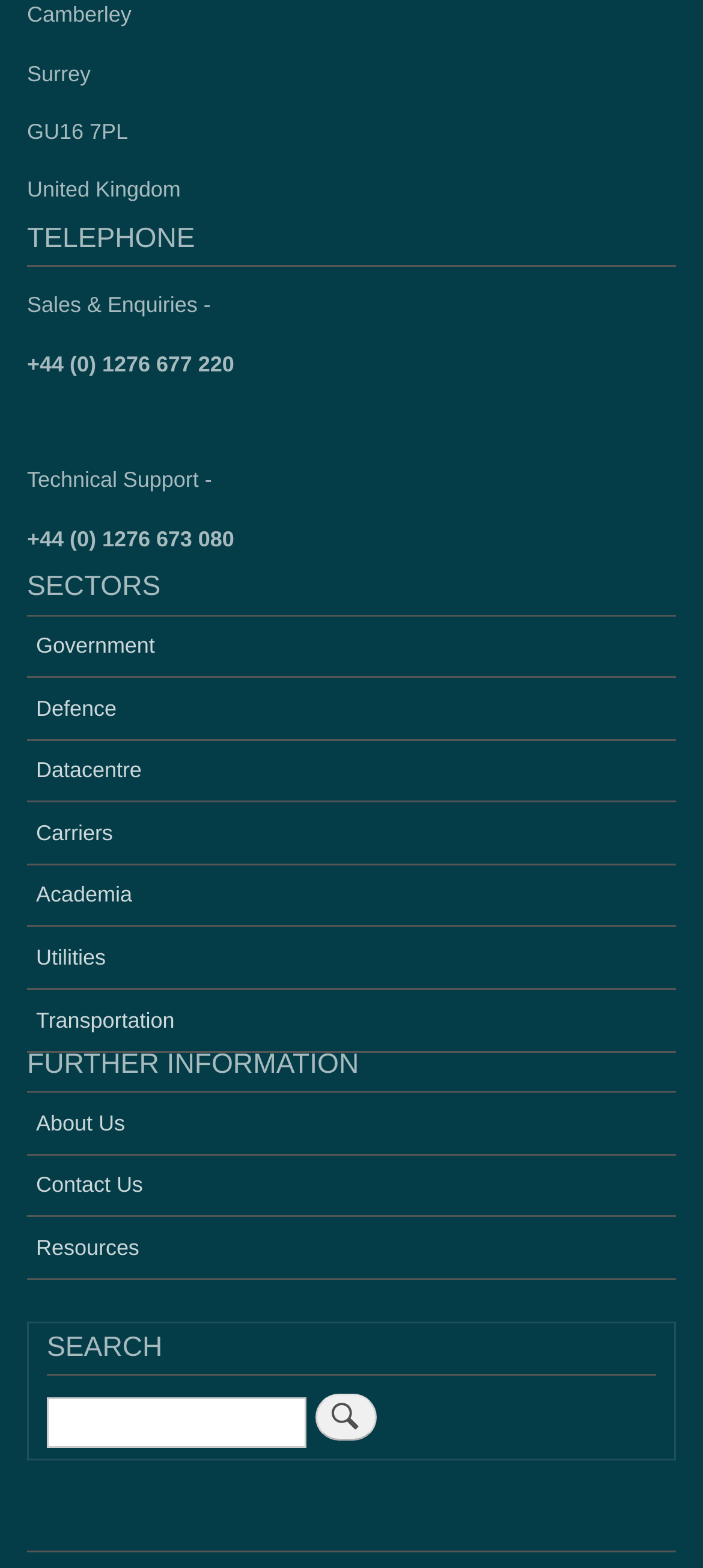Provide the bounding box coordinates of the HTML element this sentence describes: "Defence". The bounding box coordinates consist of four float numbers between 0 and 1, i.e., [left, top, right, bottom].

[0.038, 0.433, 0.962, 0.472]